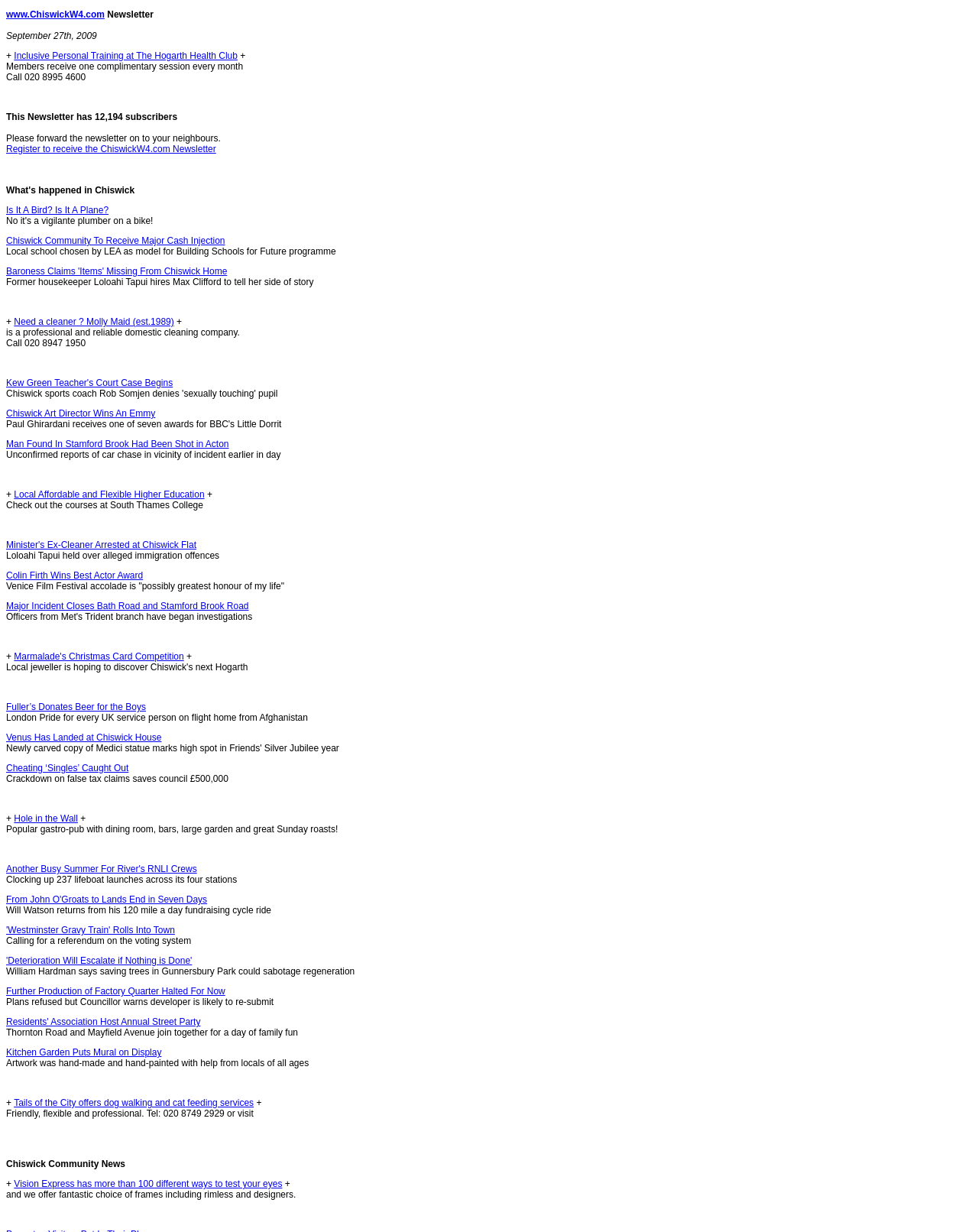Generate a thorough description of the webpage.

The webpage is a newsletter from ChiswickW4.com, dated September 27th, 2009. At the top, there is a link to the website and a title indicating the newsletter's date. Below the title, there are several sections of news articles, each with a link to the full story and a brief summary.

The first section has three news articles, including one about inclusive personal training at The Hogarth Health Club, with a complimentary session offered to members. The next article is about a local school chosen as a model for the Building Schools for Future programme. The third article is about a former housekeeper who hires a publicist to tell her side of the story.

The second section has several more news articles, including one about a local community receiving a major cash injection, a school chosen as a model for the Building Schools for Future programme, and a story about a Baroness claiming items are missing from her Chiswick home.

The third section has news articles about a local teacher's court case, an art director winning an Emmy, and a man found shot in Stamford Brook. There are also articles about a local affordable and flexible higher education option, a minister's ex-cleaner being arrested, and Colin Firth winning a Best Actor award.

The fourth section has news articles about a major incident closing Bath Road and Stamford Brook Road, a Christmas card competition, and Fuller's donating beer to UK service personnel. There are also articles about Venus being displayed at Chiswick House, a crackdown on false tax claims, and a popular gastro-pub.

The fifth section has news articles about a busy summer for the River's RNLI crews, a fundraising cycle ride, and a call for a referendum on the voting system. There are also articles about the Westminster Gravy Train, saving trees in Gunnersbury Park, and a halted factory quarter production.

The sixth section has news articles about a residents' association hosting an annual street party, a kitchen garden displaying a mural, and a dog walking and cat feeding service. Finally, there is a section about Chiswick Community News, with a link to Vision Express and a description of their eye testing services.